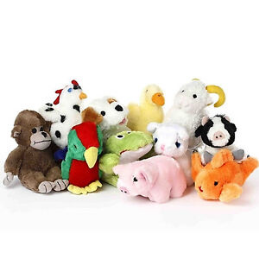What sizes of dogs can use these plush toys?
Based on the image, answer the question with a single word or brief phrase.

All sizes